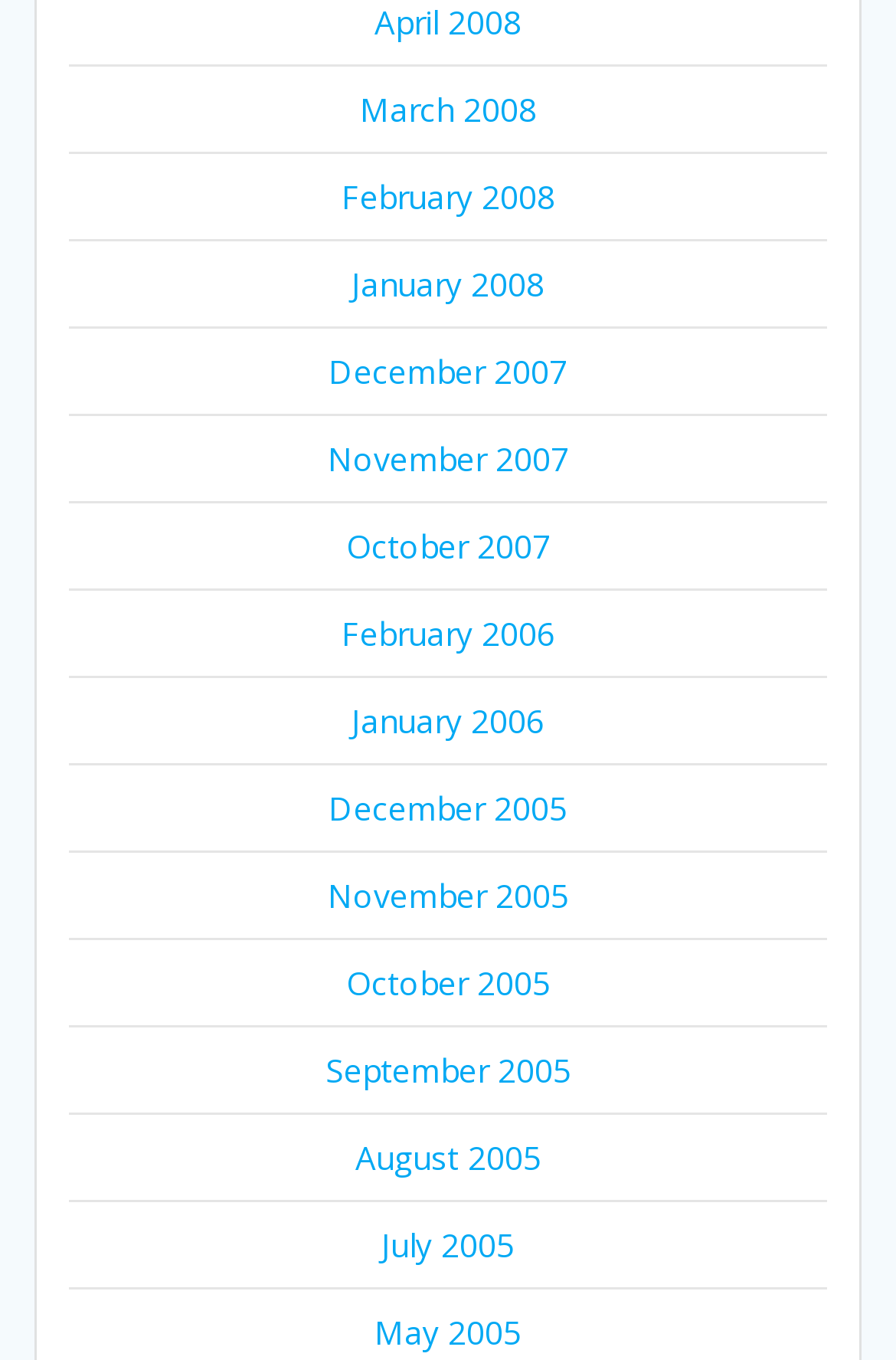Locate the bounding box coordinates of the element's region that should be clicked to carry out the following instruction: "read posts from July 2005". The coordinates need to be four float numbers between 0 and 1, i.e., [left, top, right, bottom].

[0.426, 0.9, 0.574, 0.932]